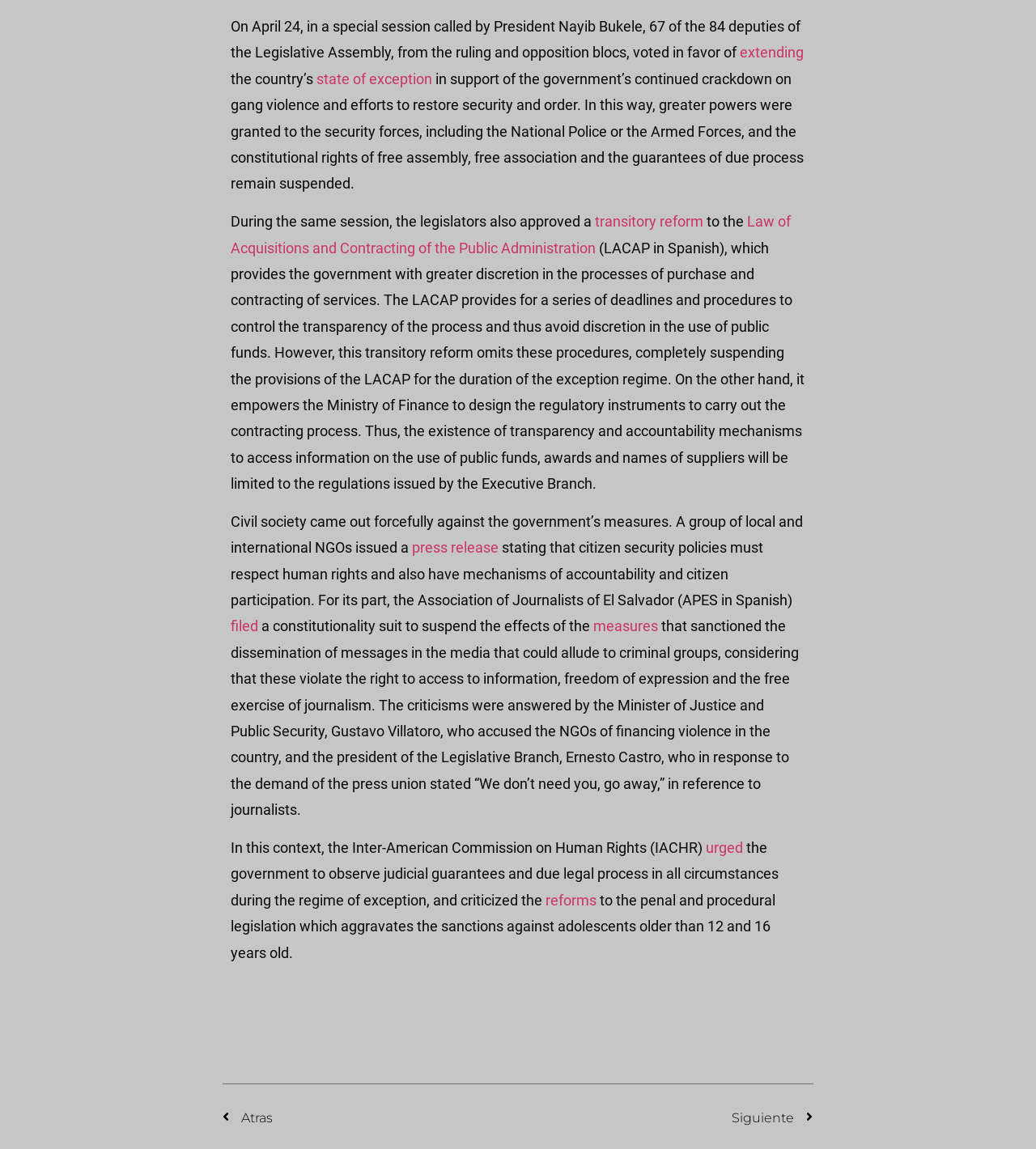Using the webpage screenshot and the element description Registration, determine the bounding box coordinates. Specify the coordinates in the format (top-left x, top-left y, bottom-right x, bottom-right y) with values ranging from 0 to 1.

None